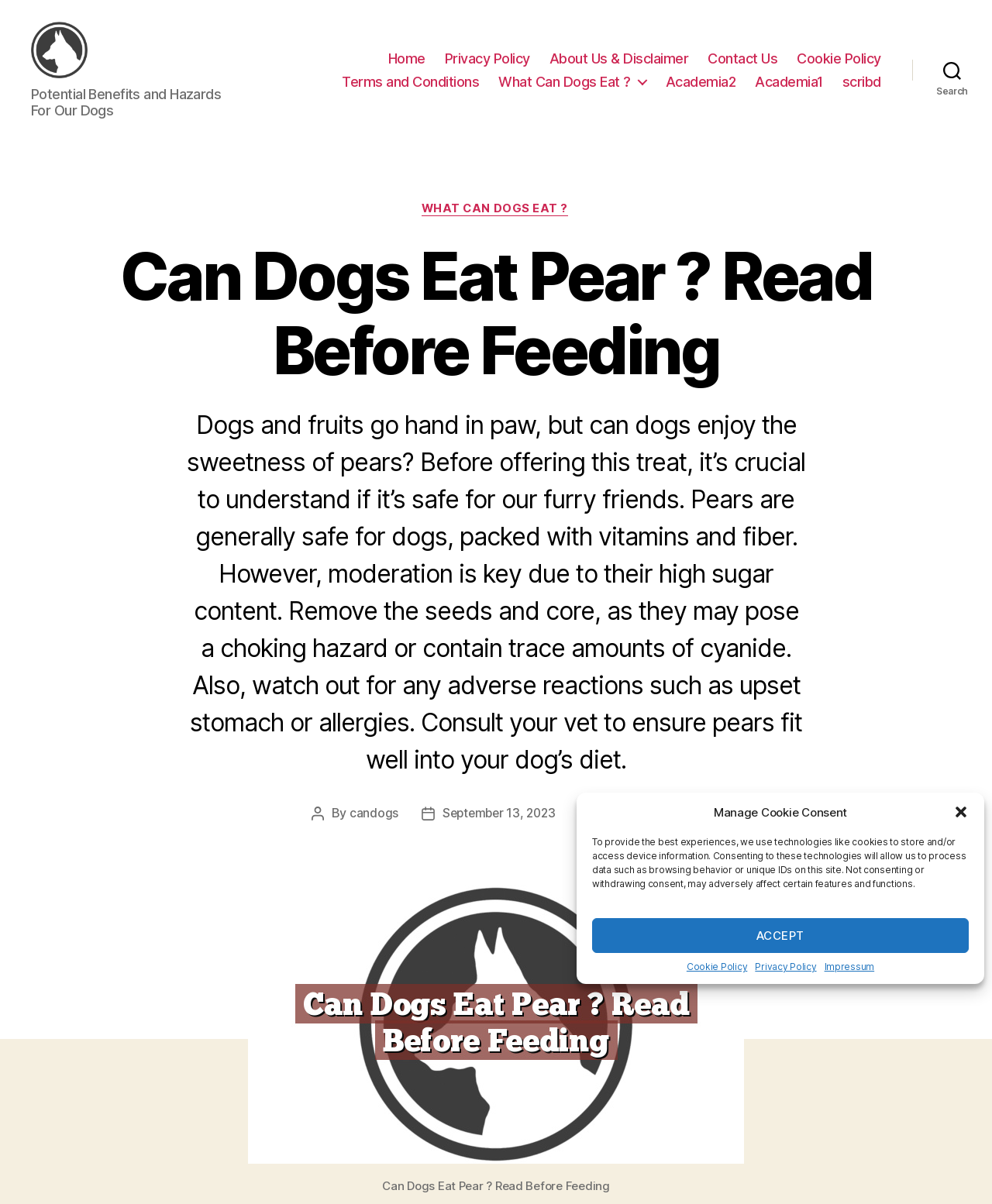Identify the bounding box coordinates of the area you need to click to perform the following instruction: "Search for something".

[0.92, 0.05, 1.0, 0.078]